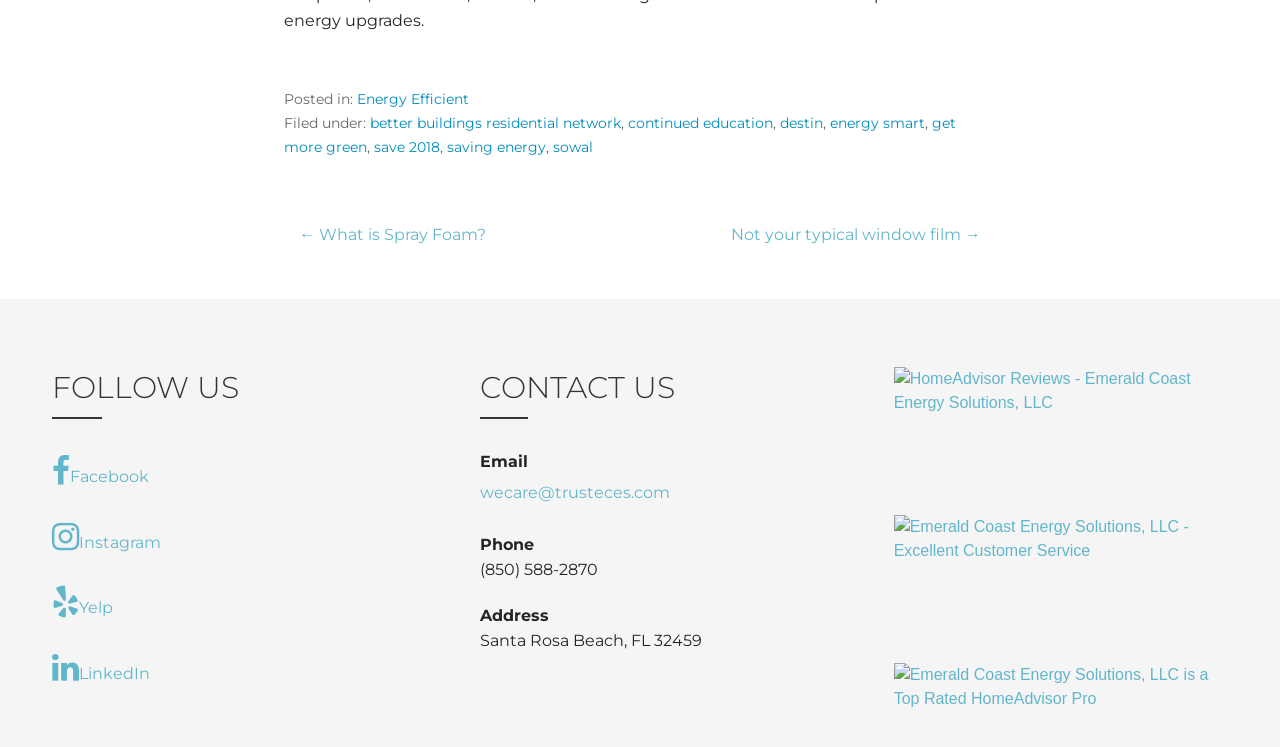Determine the bounding box for the HTML element described here: "← What is Spray Foam?". The coordinates should be given as [left, top, right, bottom] with each number being a float between 0 and 1.

[0.234, 0.302, 0.38, 0.327]